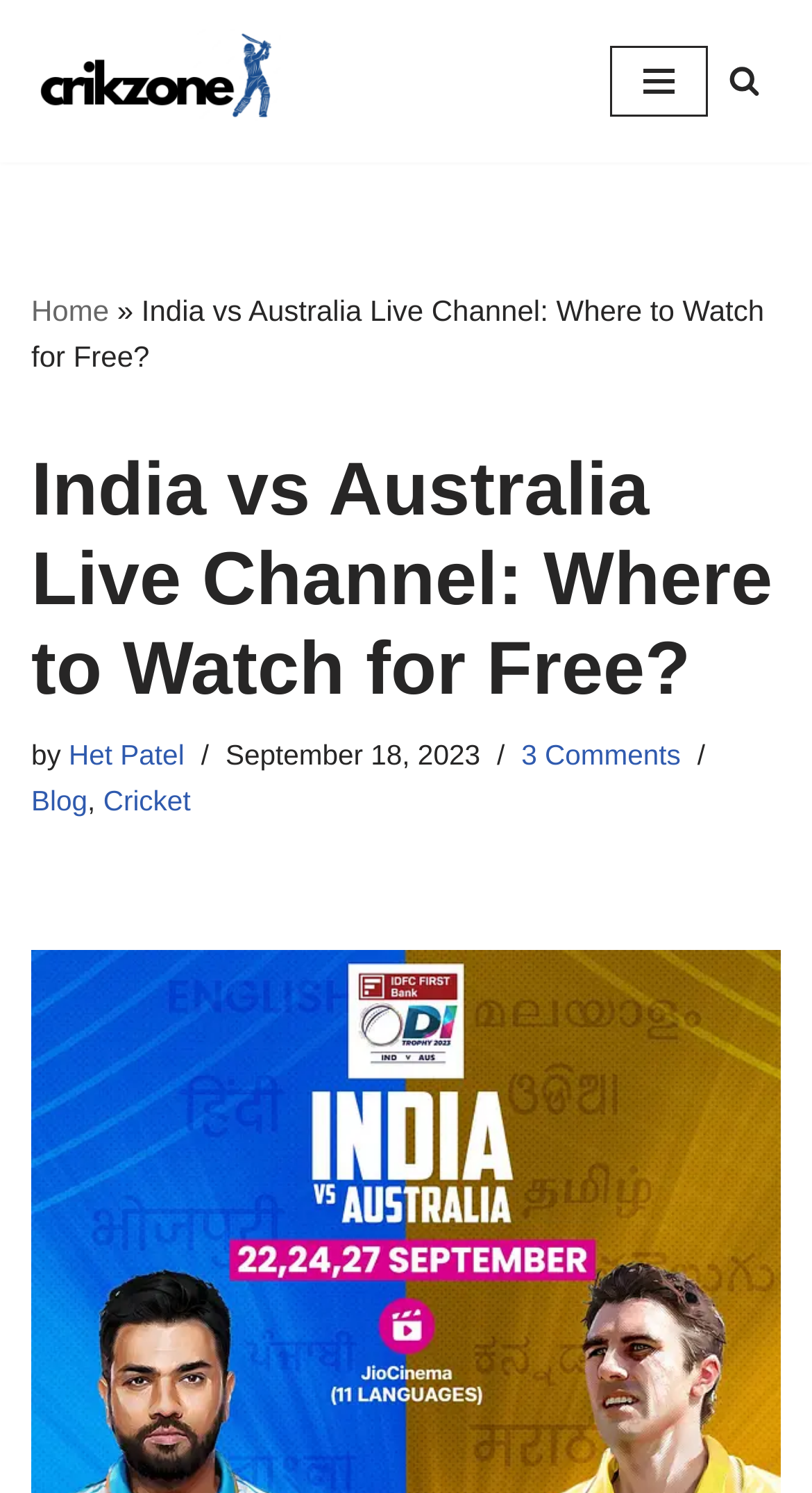Given the element description, predict the bounding box coordinates in the format (top-left x, top-left y, bottom-right x, bottom-right y), using floating point numbers between 0 and 1: Skip to content

[0.0, 0.045, 0.077, 0.073]